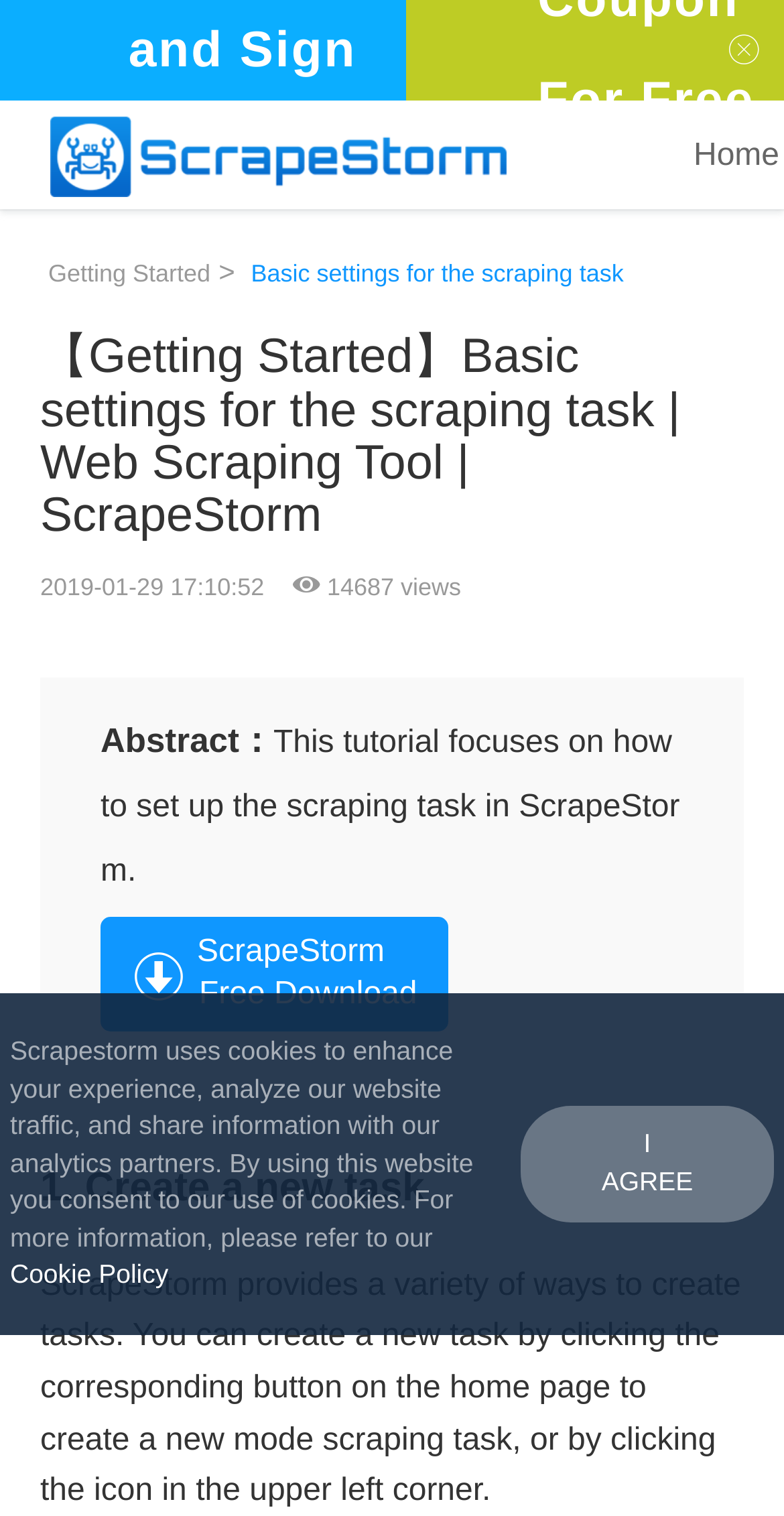What is the first step in creating a new task?
Based on the visual information, provide a detailed and comprehensive answer.

According to the webpage, ScrapeStorm provides a variety of ways to create tasks, and one of the ways is by clicking the corresponding button on the home page to create a new mode scraping task.